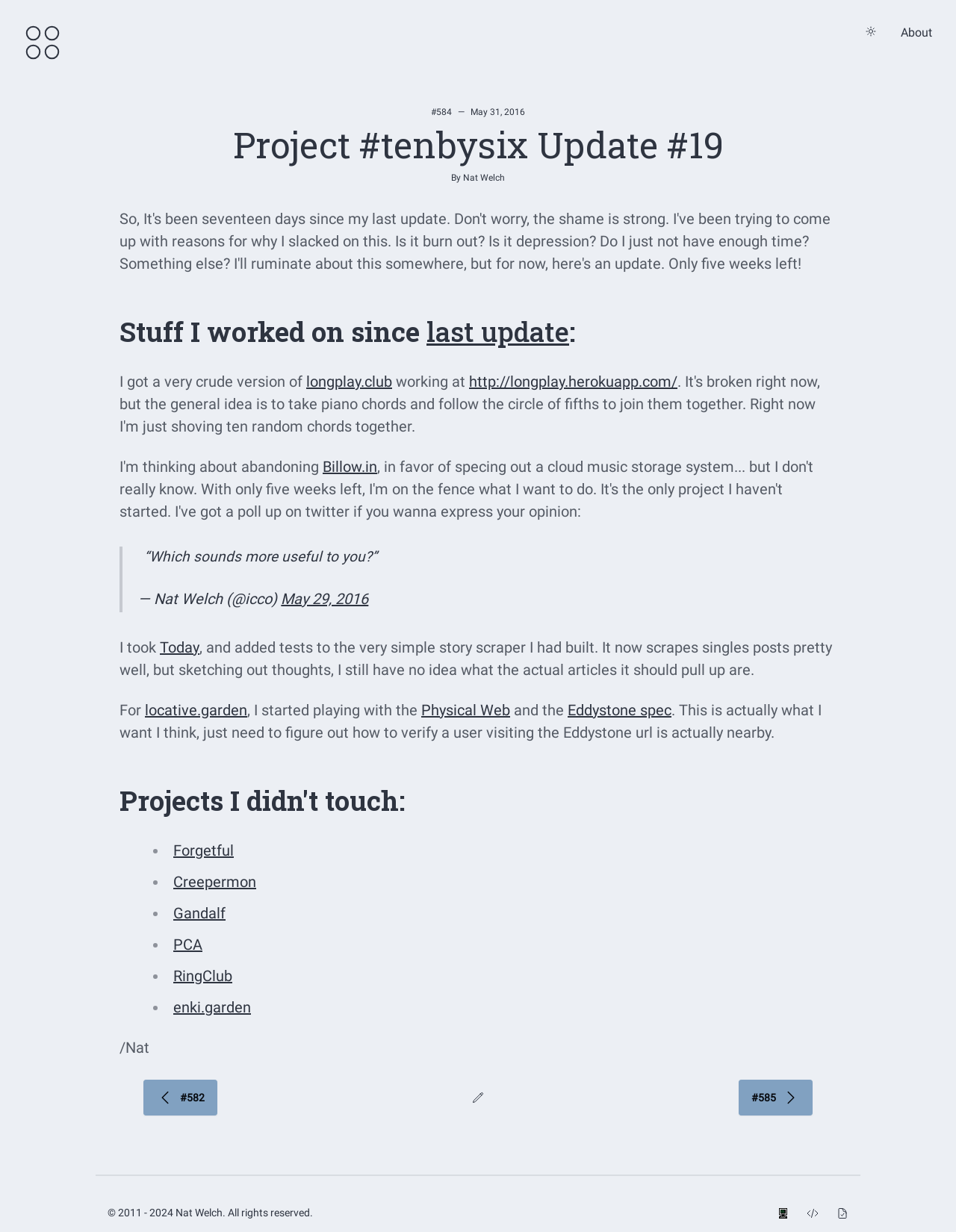Please find the bounding box coordinates of the element that you should click to achieve the following instruction: "Read the article posted on 'May 31, 2016'". The coordinates should be presented as four float numbers between 0 and 1: [left, top, right, bottom].

[0.492, 0.087, 0.549, 0.095]